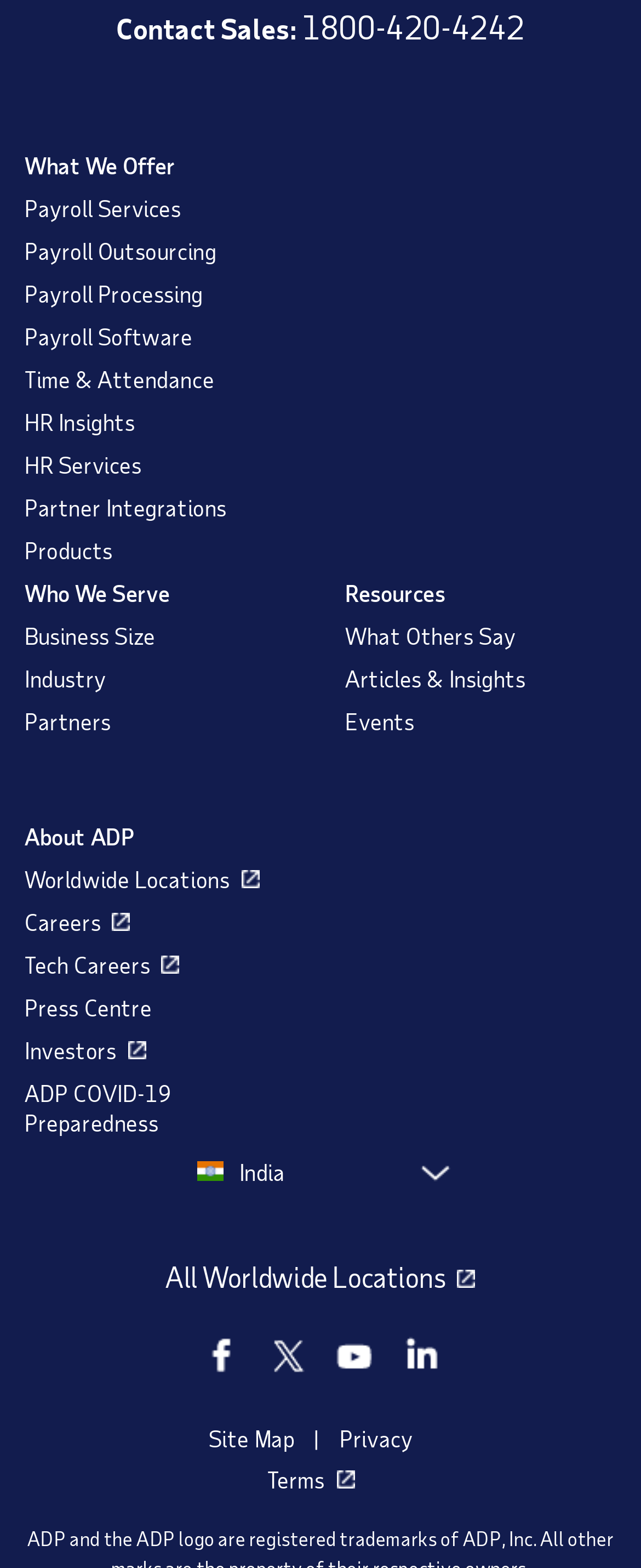Identify the bounding box of the HTML element described here: "Tech Careers". Provide the coordinates as four float numbers between 0 and 1: [left, top, right, bottom].

[0.038, 0.606, 0.281, 0.625]